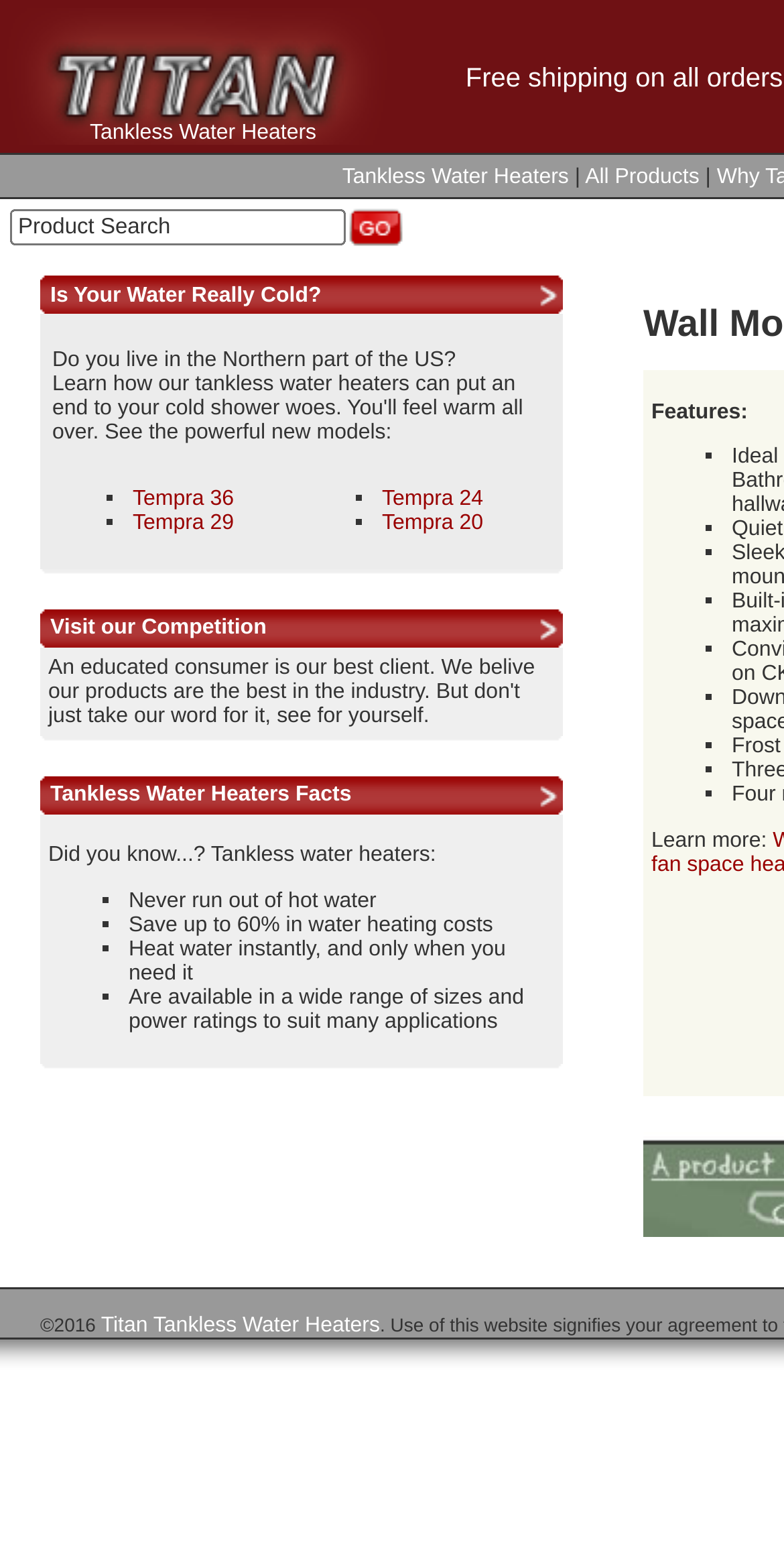Identify the bounding box for the described UI element: "All Products".

[0.746, 0.106, 0.892, 0.122]